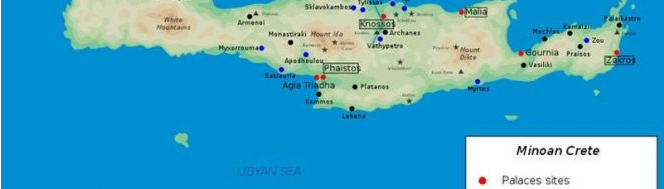Why is Crete a popular destination?
Using the image, respond with a single word or phrase.

Cultural tourism